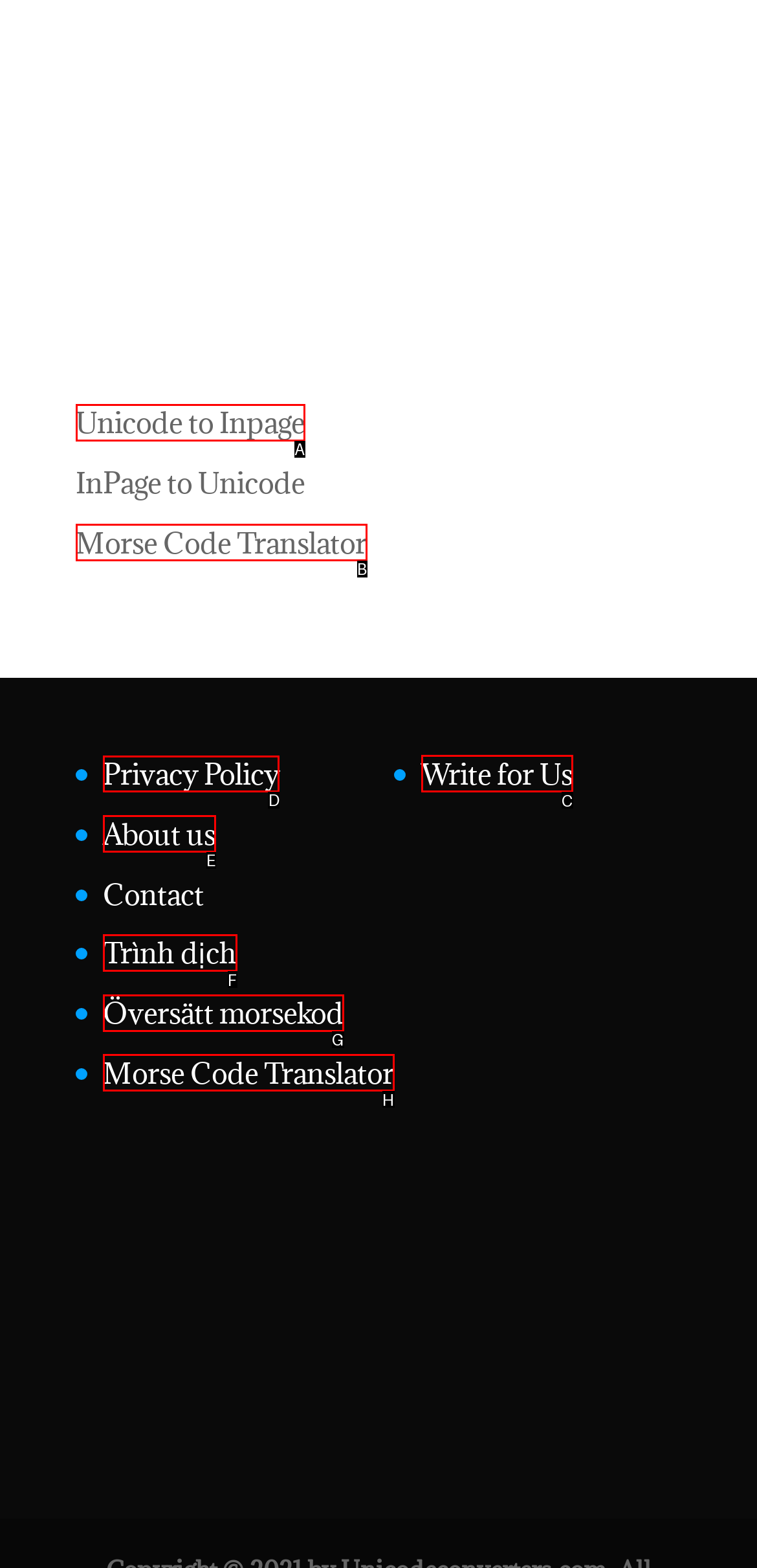Determine which HTML element to click to execute the following task: view Privacy Policy Answer with the letter of the selected option.

D